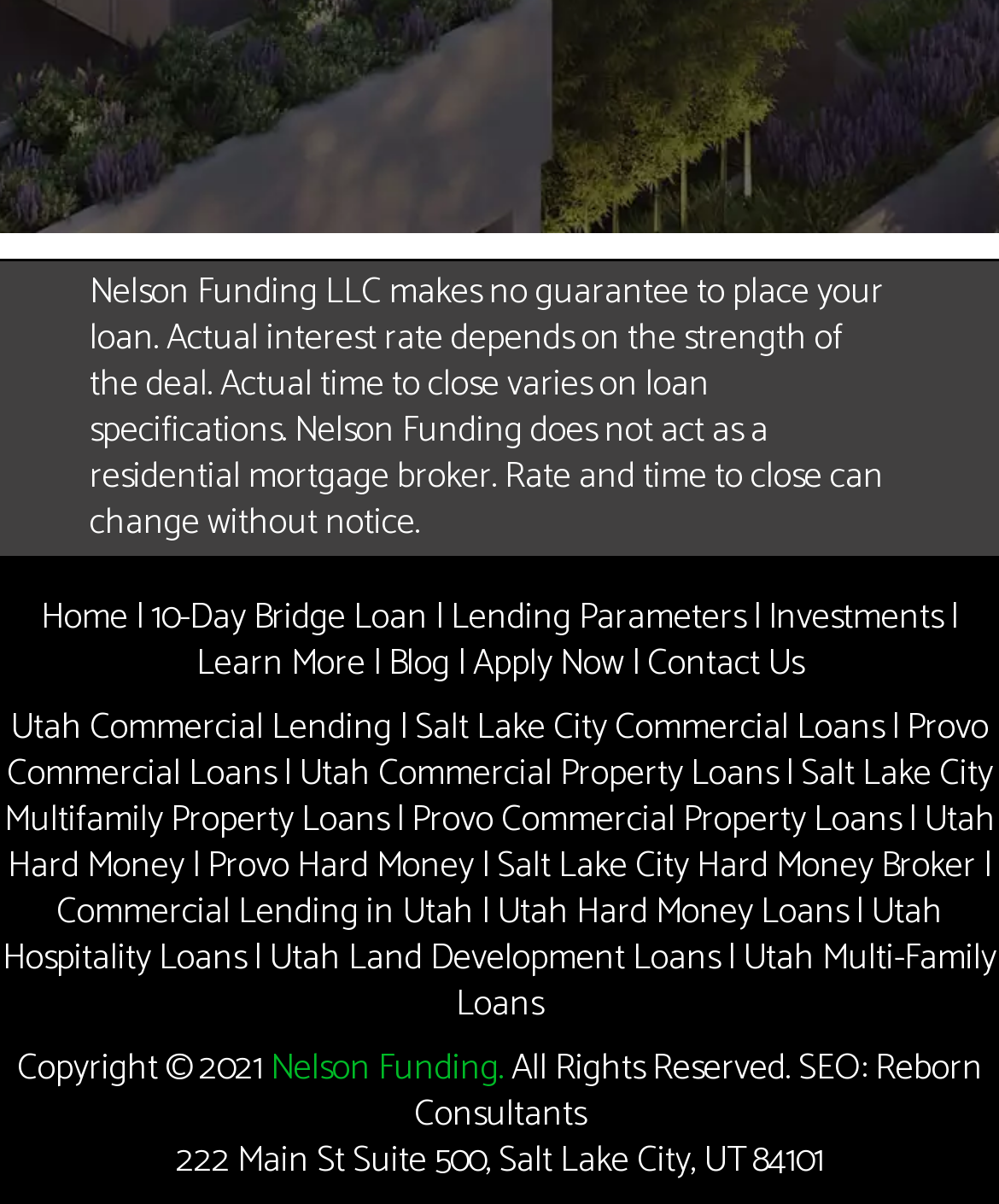Provide a one-word or one-phrase answer to the question:
What is the copyright year mentioned on the webpage?

2021